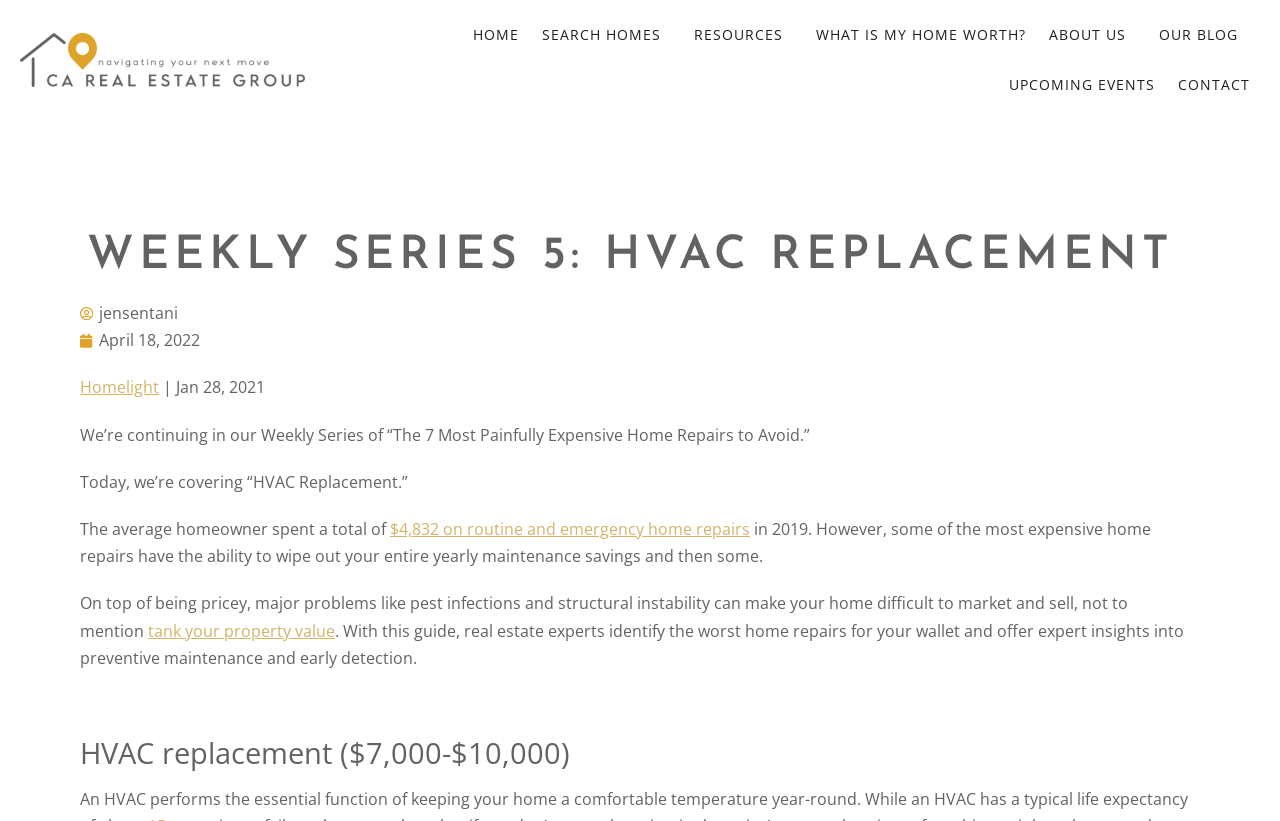Locate the bounding box coordinates for the element described below: "What is my home worth?". The coordinates must be four float values between 0 and 1, formatted as [left, top, right, bottom].

[0.638, 0.012, 0.802, 0.073]